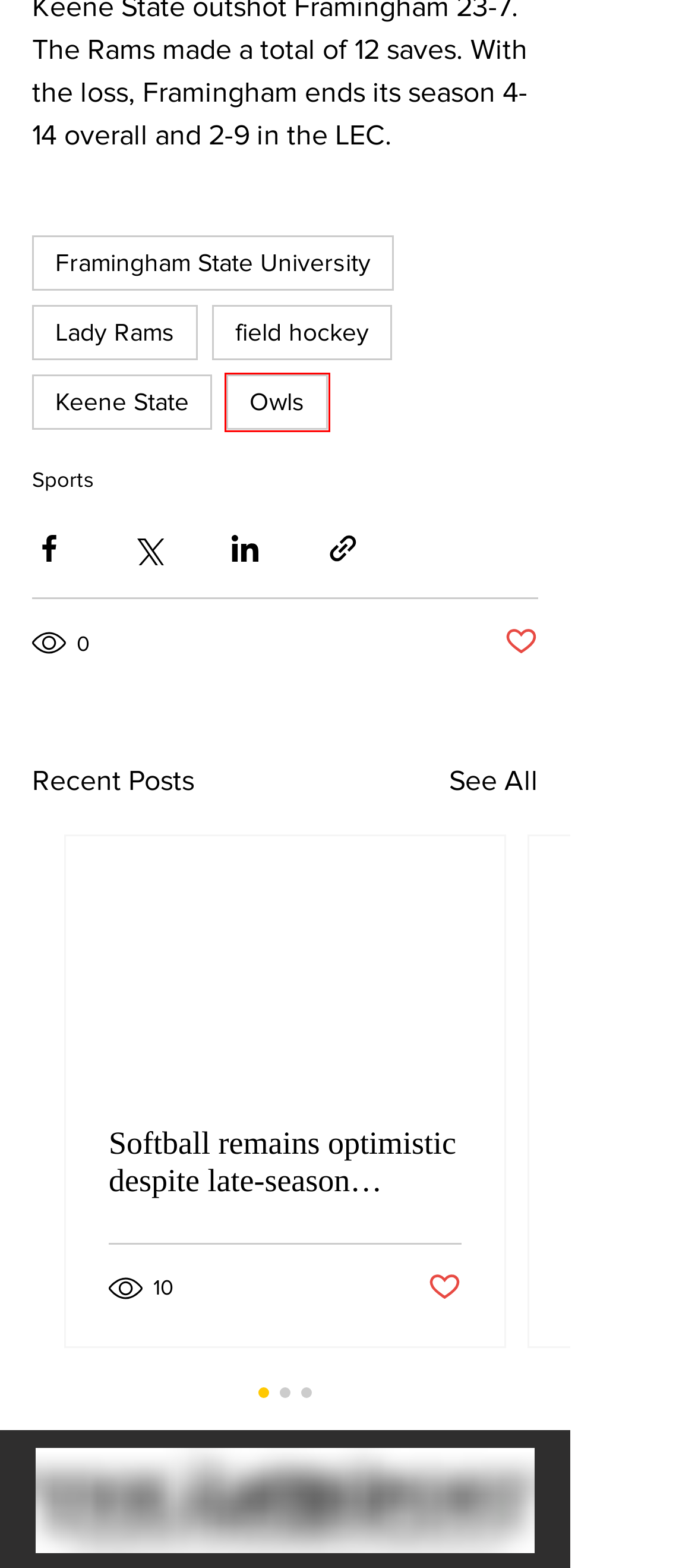You have a screenshot of a webpage with a red rectangle bounding box around an element. Identify the best matching webpage description for the new page that appears after clicking the element in the bounding box. The descriptions are:
A. Owls | The Gatepost
B. Lady Rams | The Gatepost
C. Softball remains optimistic despite late-season struggles
D. Articles | The Gatepost
E. Keene State | The Gatepost
F. field hockey | The Gatepost
G. Sports
H. Framingham State University | The Gatepost

A